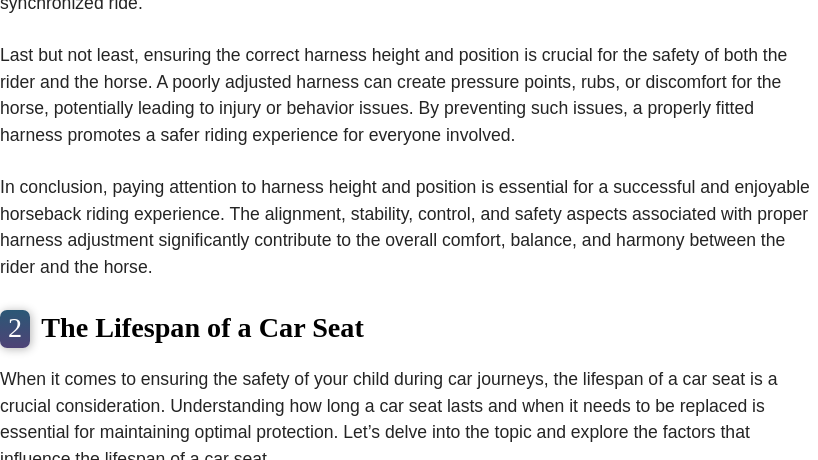Please respond to the question using a single word or phrase:
What does a rear-facing car seat help to distribute?

Crash forces